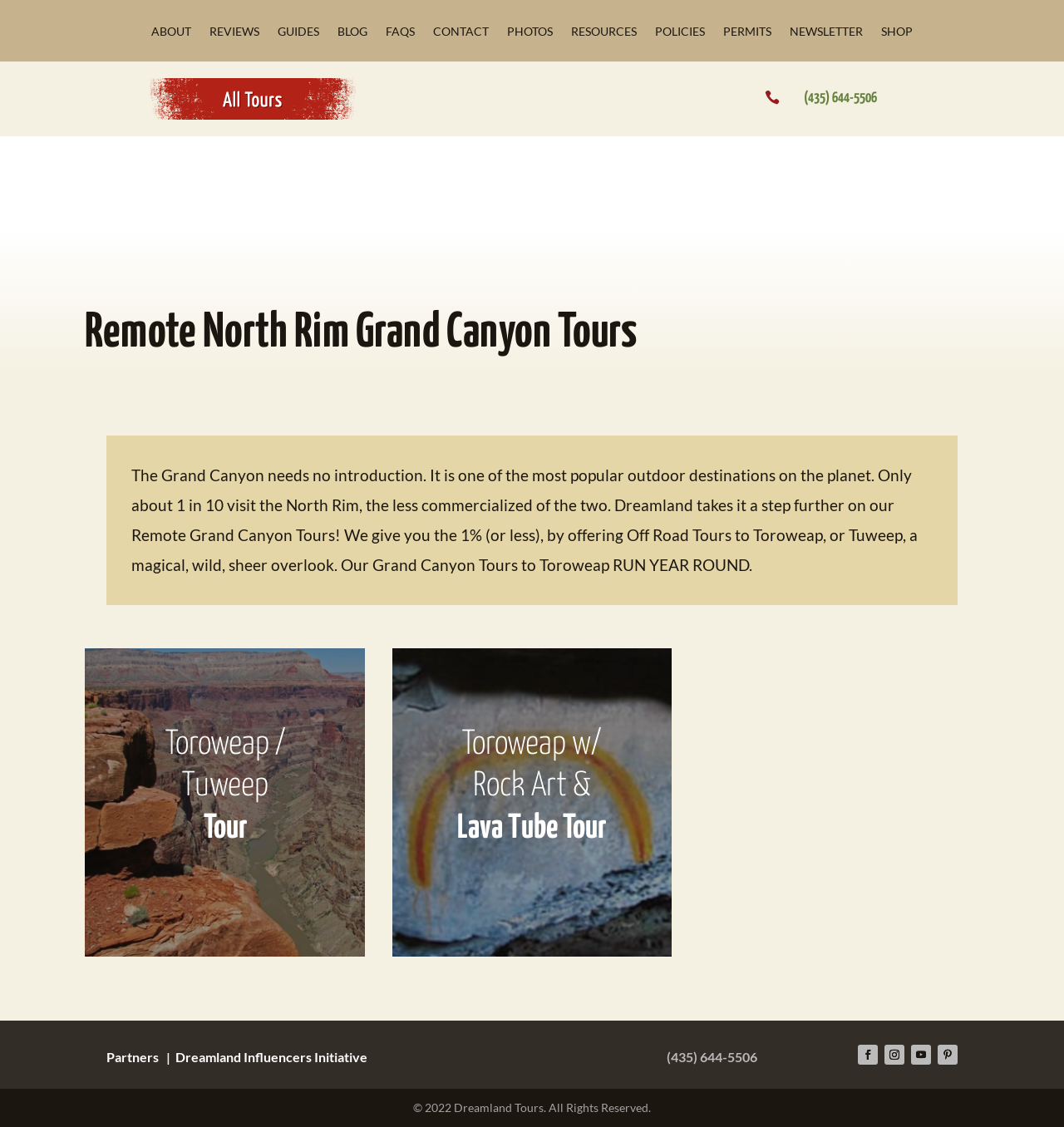Can you find the bounding box coordinates of the area I should click to execute the following instruction: "Contact us through phone number"?

[0.755, 0.08, 0.851, 0.103]